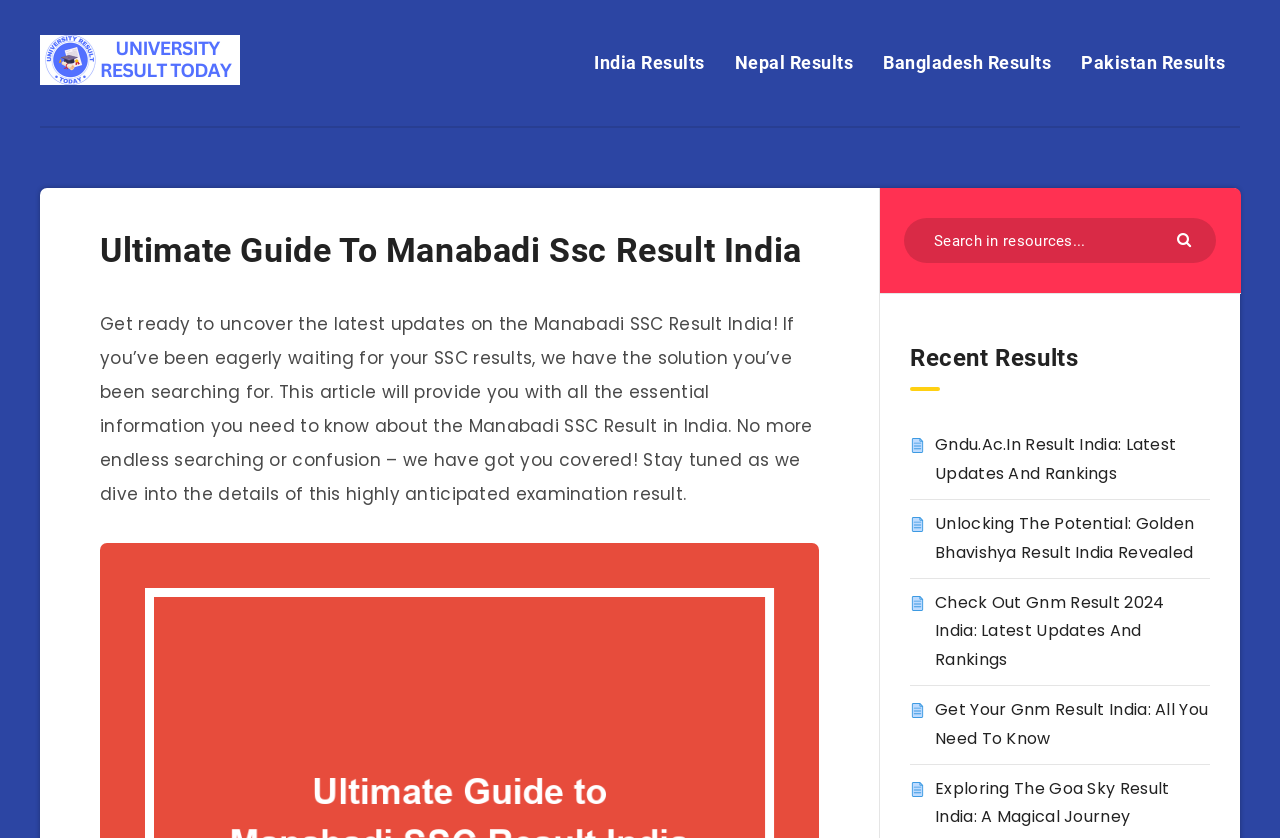Specify the bounding box coordinates of the region I need to click to perform the following instruction: "Search in resources". The coordinates must be four float numbers in the range of 0 to 1, i.e., [left, top, right, bottom].

[0.706, 0.26, 0.95, 0.314]